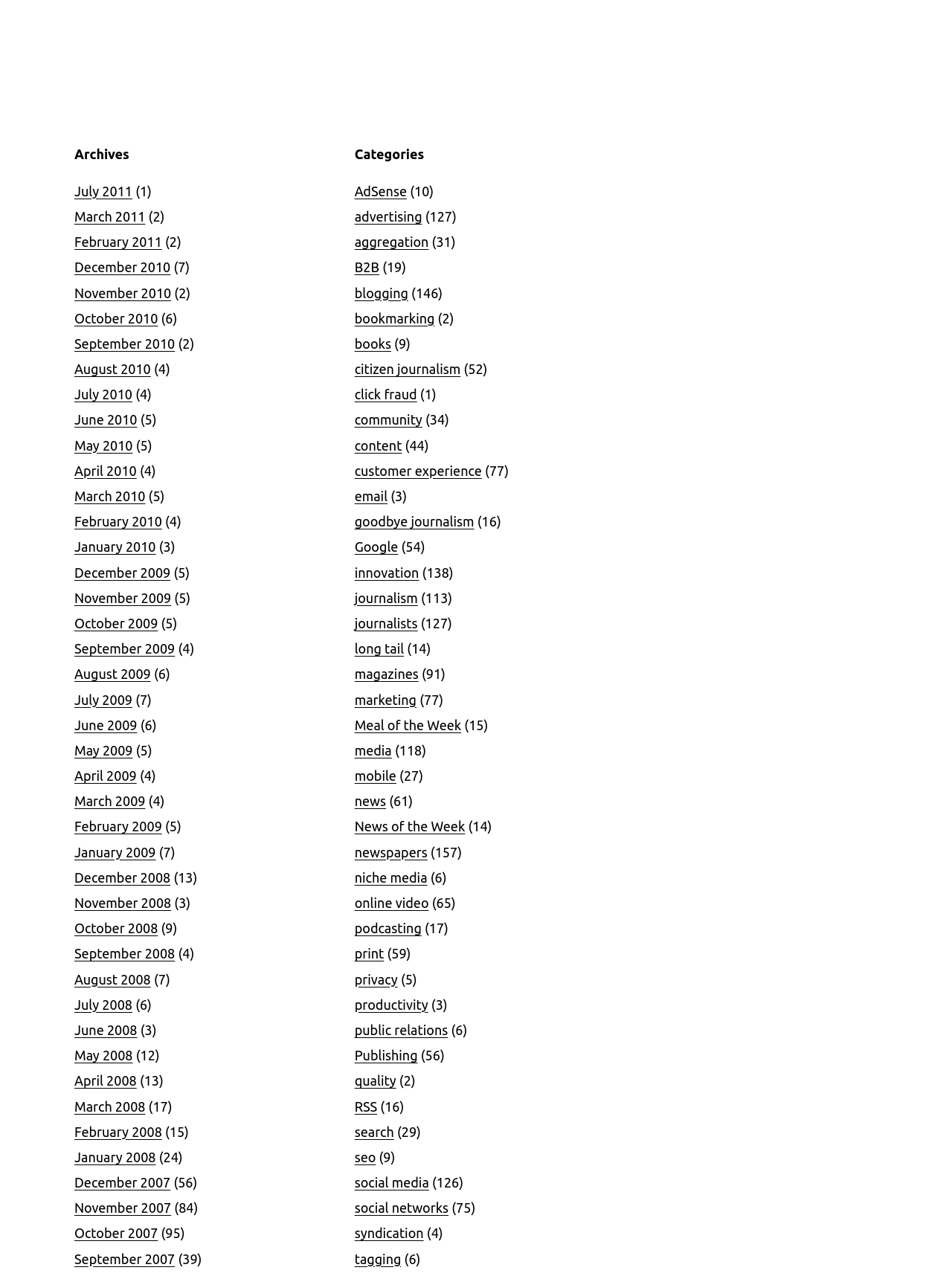Can you look at the image and give a comprehensive answer to the question:
How many posts are there in July 2011?

By examining the static text element next to the link 'July 2011', I found that there is 1 post in July 2011, which is indicated by the text '(1)'.